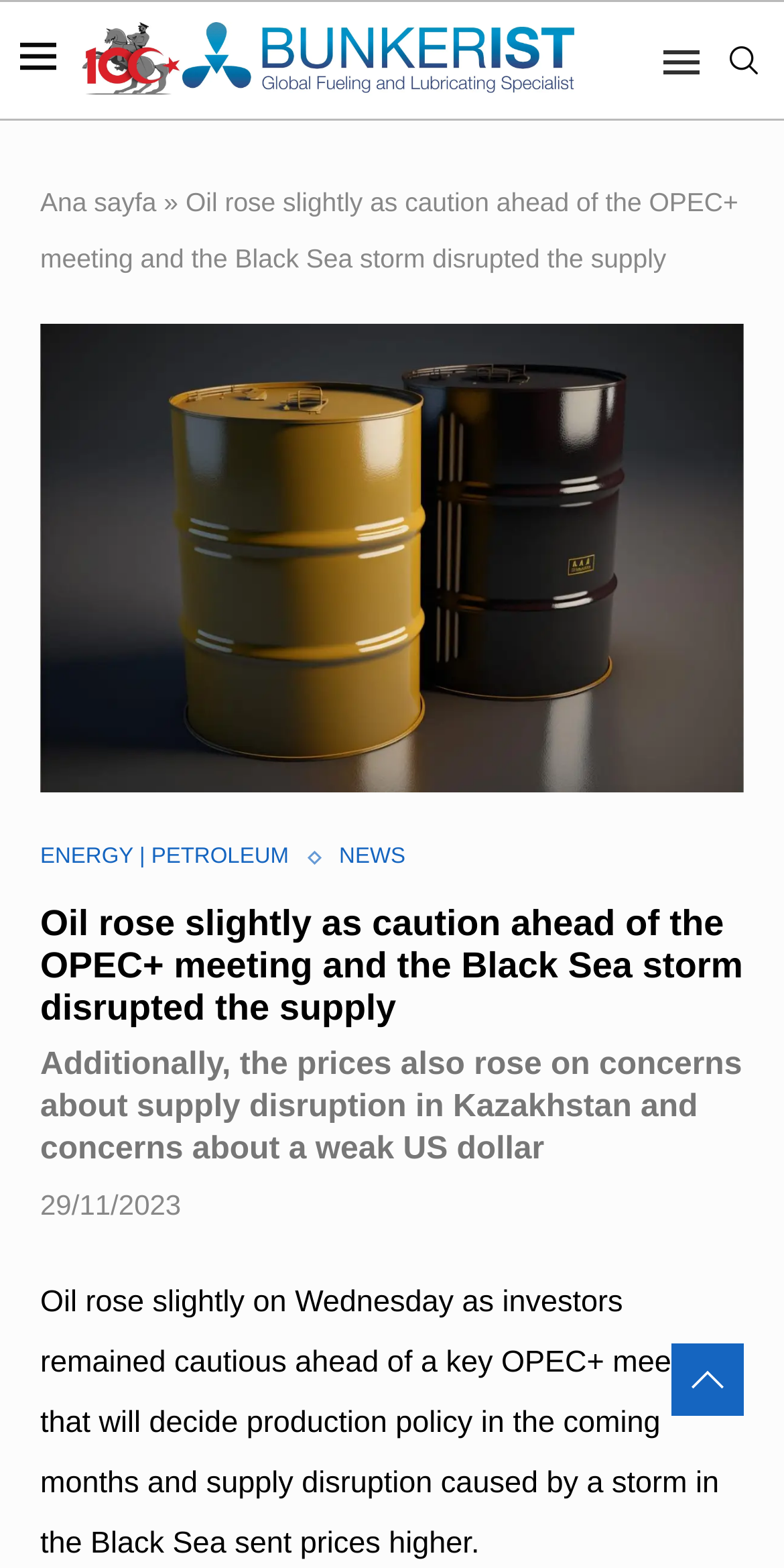Examine the image carefully and respond to the question with a detailed answer: 
What is the name of the website?

The name of the website is indicated by the link element on the webpage, which shows 'Bunkerist Trading and Brokering'.